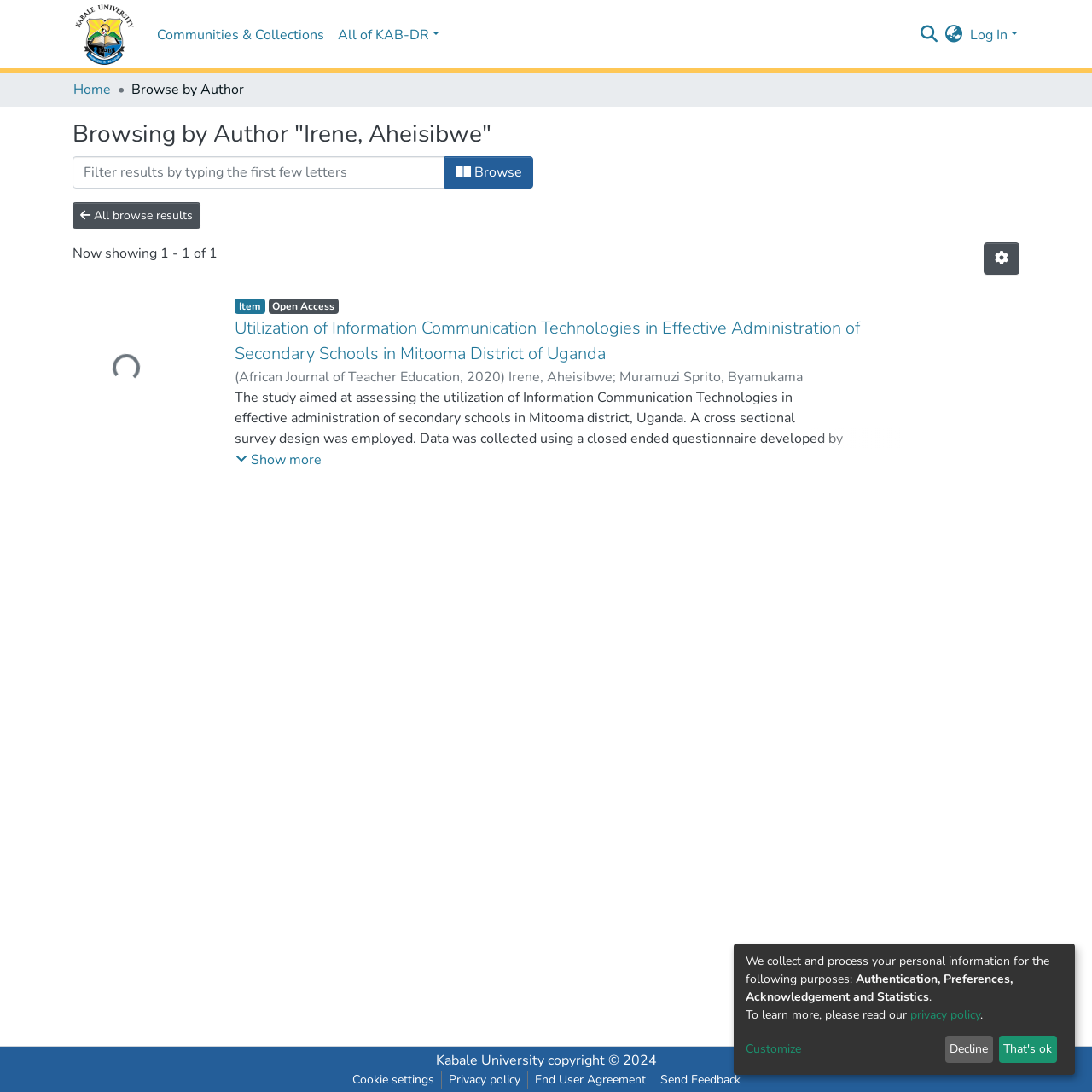Locate the bounding box coordinates of the item that should be clicked to fulfill the instruction: "Browse by author".

[0.066, 0.11, 0.934, 0.136]